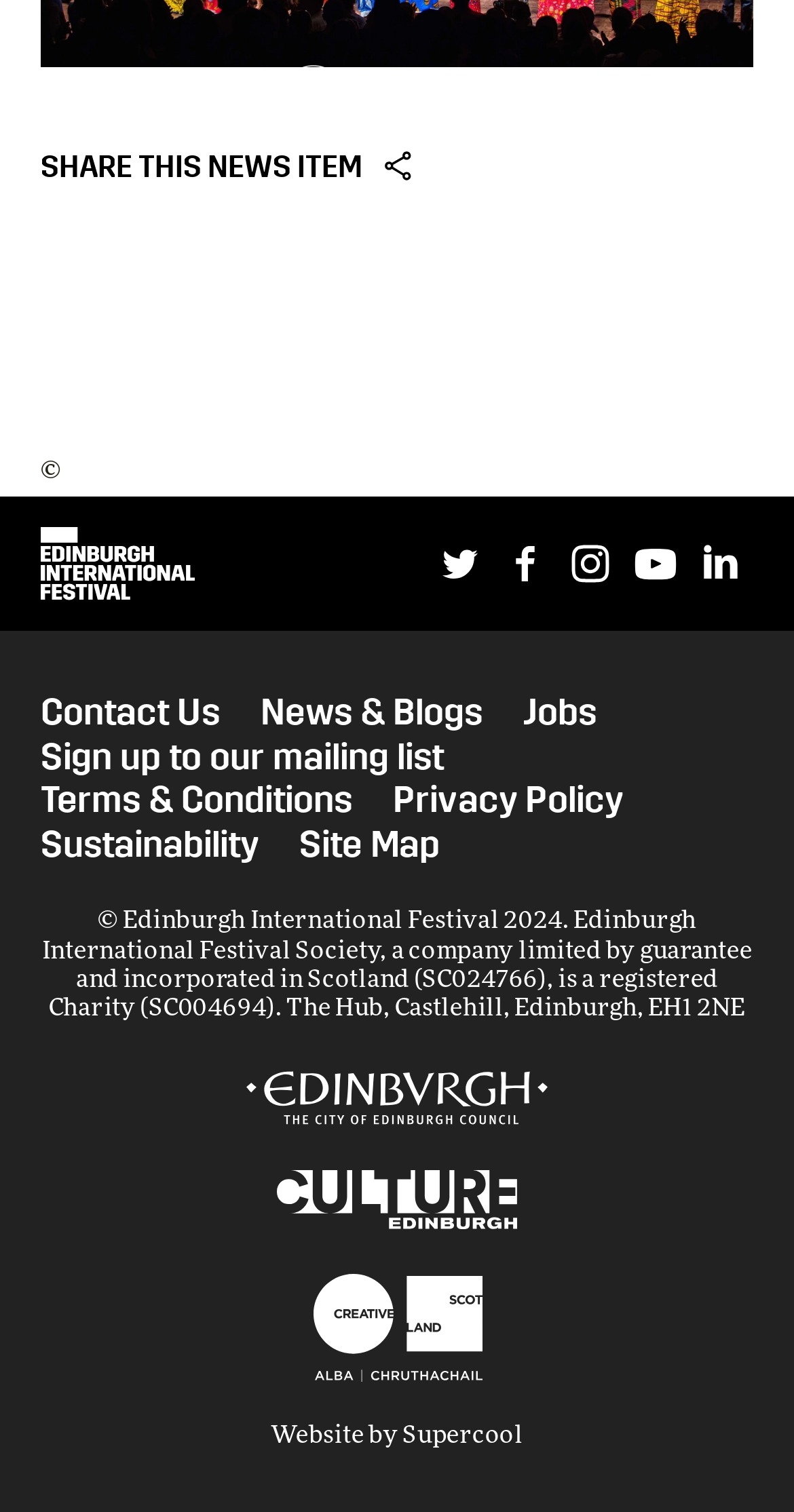Kindly determine the bounding box coordinates for the clickable area to achieve the given instruction: "Follow on Twitter".

[0.538, 0.348, 0.621, 0.394]